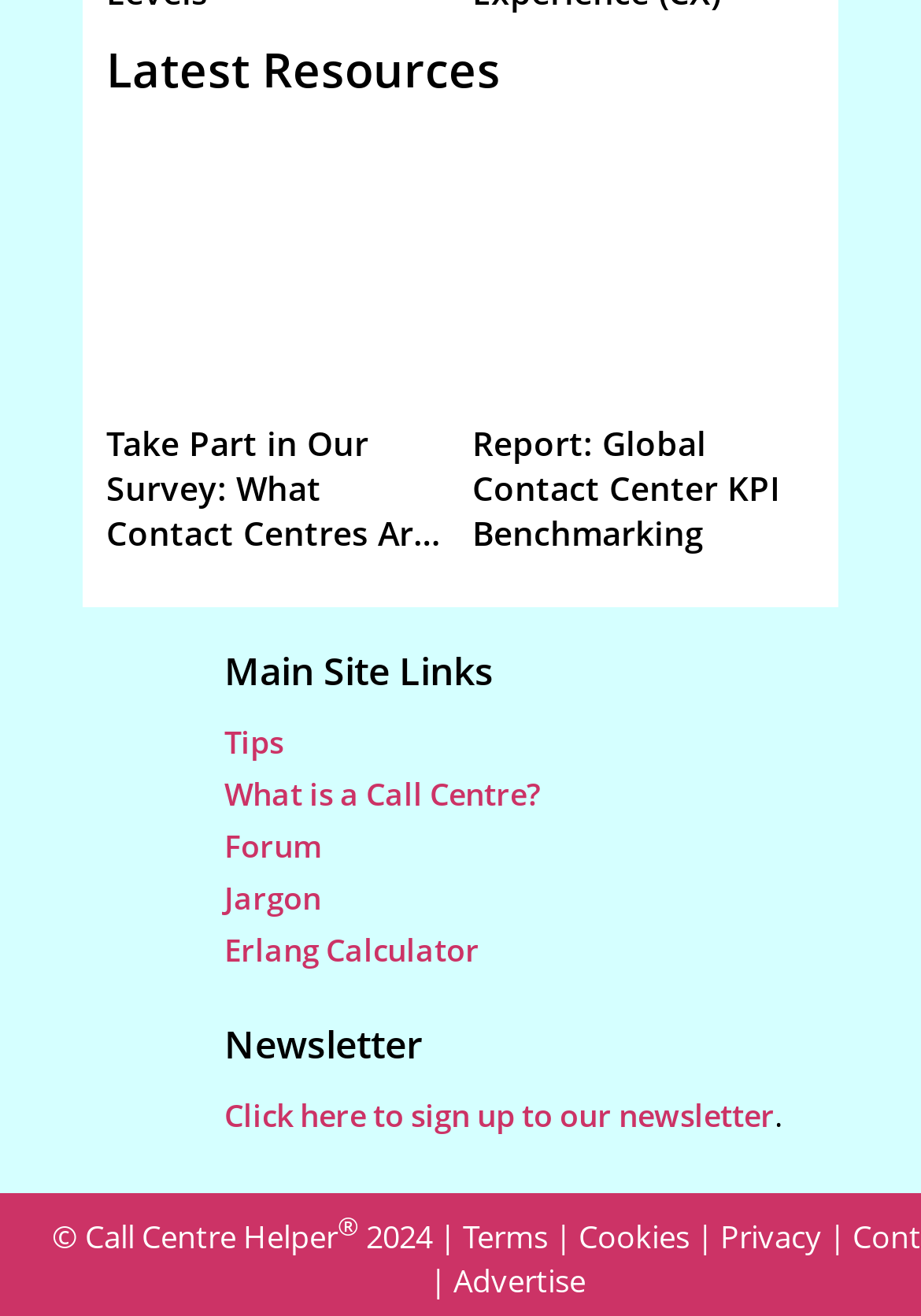What is the purpose of the 'Erlang Calculator' link?
Answer the question with as much detail as possible.

The 'Erlang Calculator' link is likely a tool for users to calculate Erlang, a unit of measurement used in telecommunications, suggesting that the website provides resources for call center professionals to perform calculations related to their work.